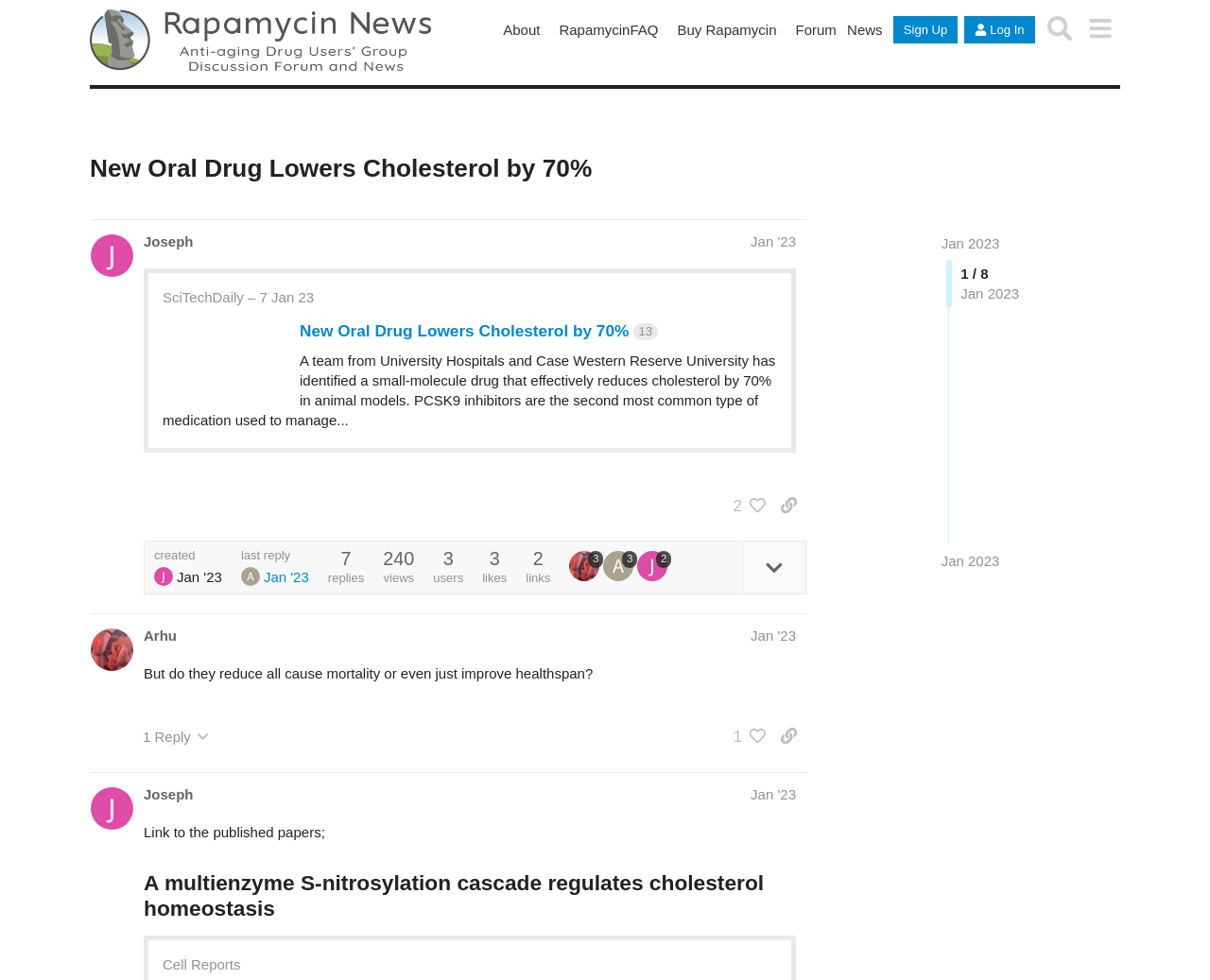Determine the bounding box coordinates of the clickable region to follow the instruction: "Click on the 'Sign Up' button".

[0.738, 0.016, 0.792, 0.044]